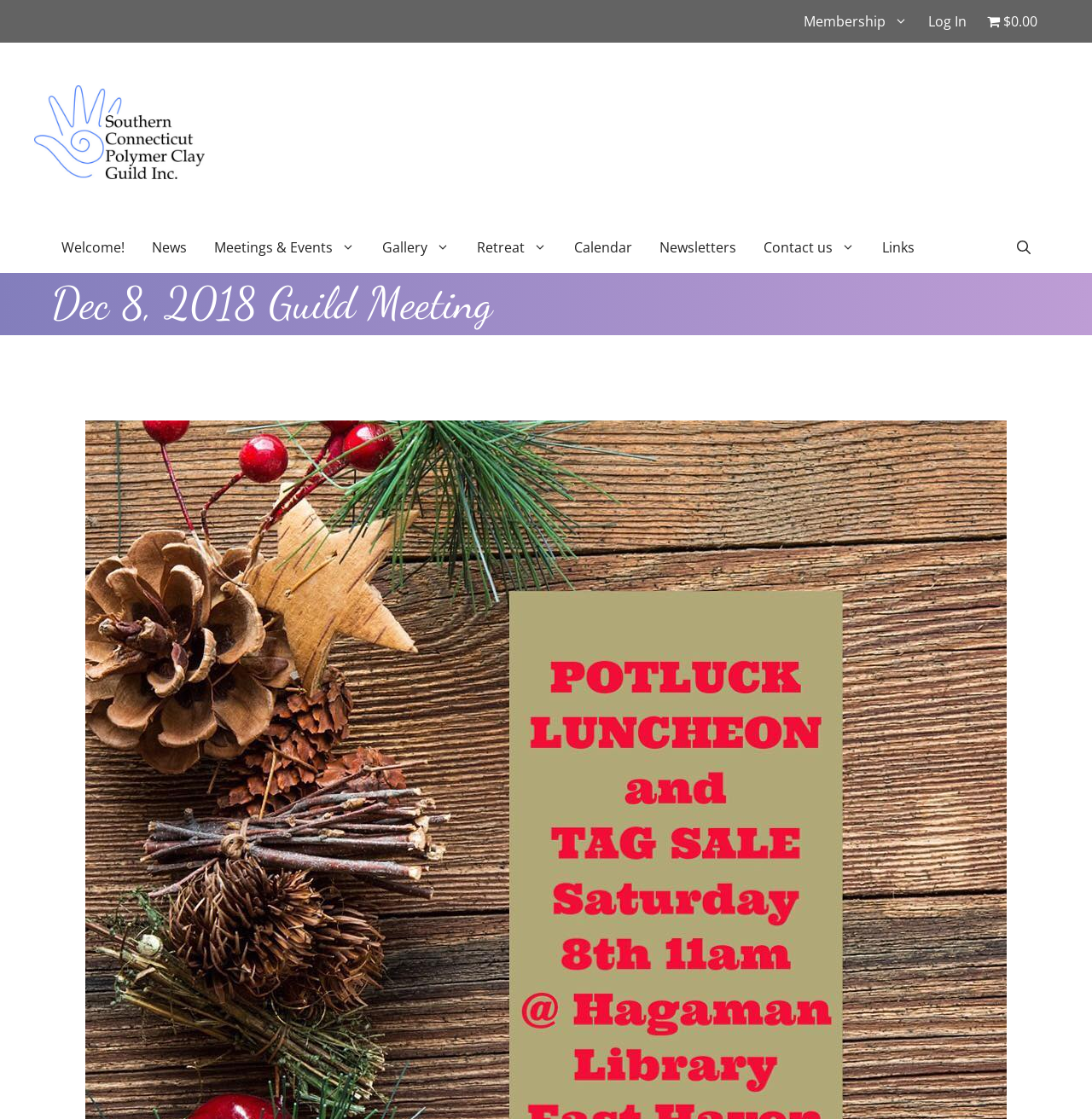Please give a succinct answer using a single word or phrase:
What is the date of the guild meeting?

Dec 8, 2018